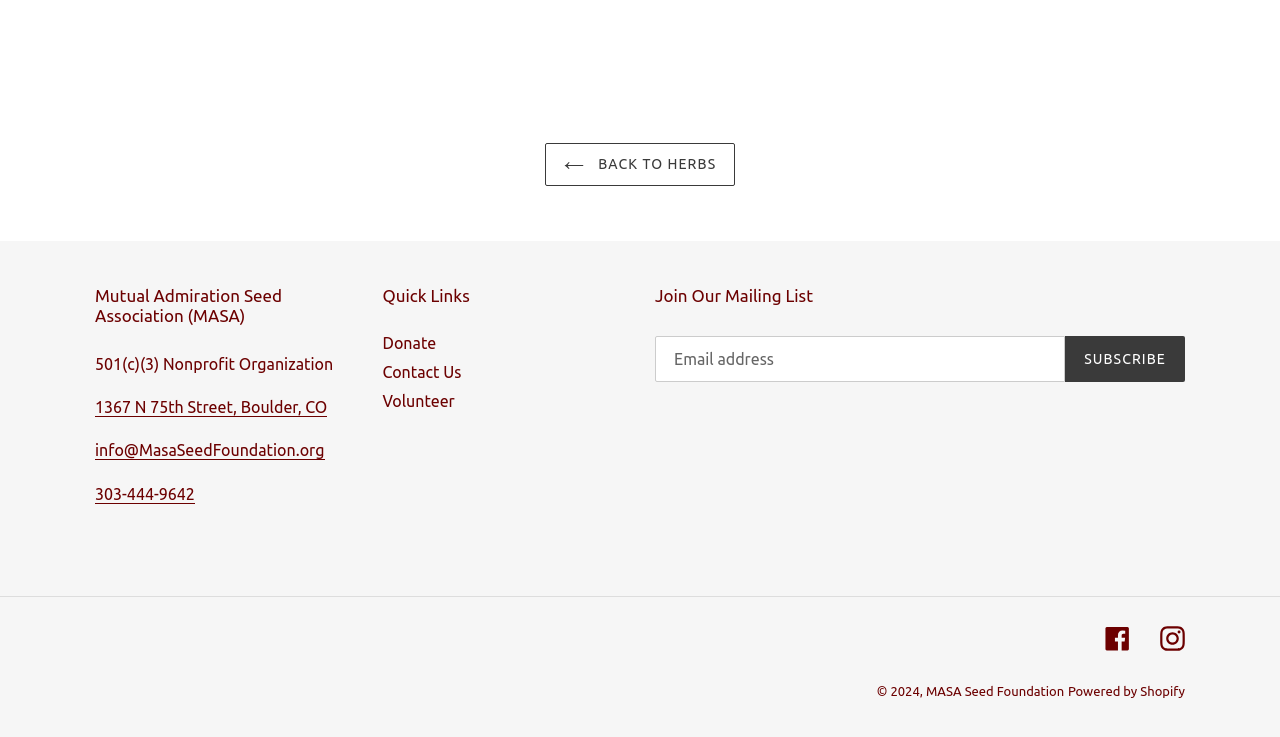Please determine the bounding box coordinates of the section I need to click to accomplish this instruction: "Click on BACK TO HERBS".

[0.426, 0.194, 0.574, 0.252]